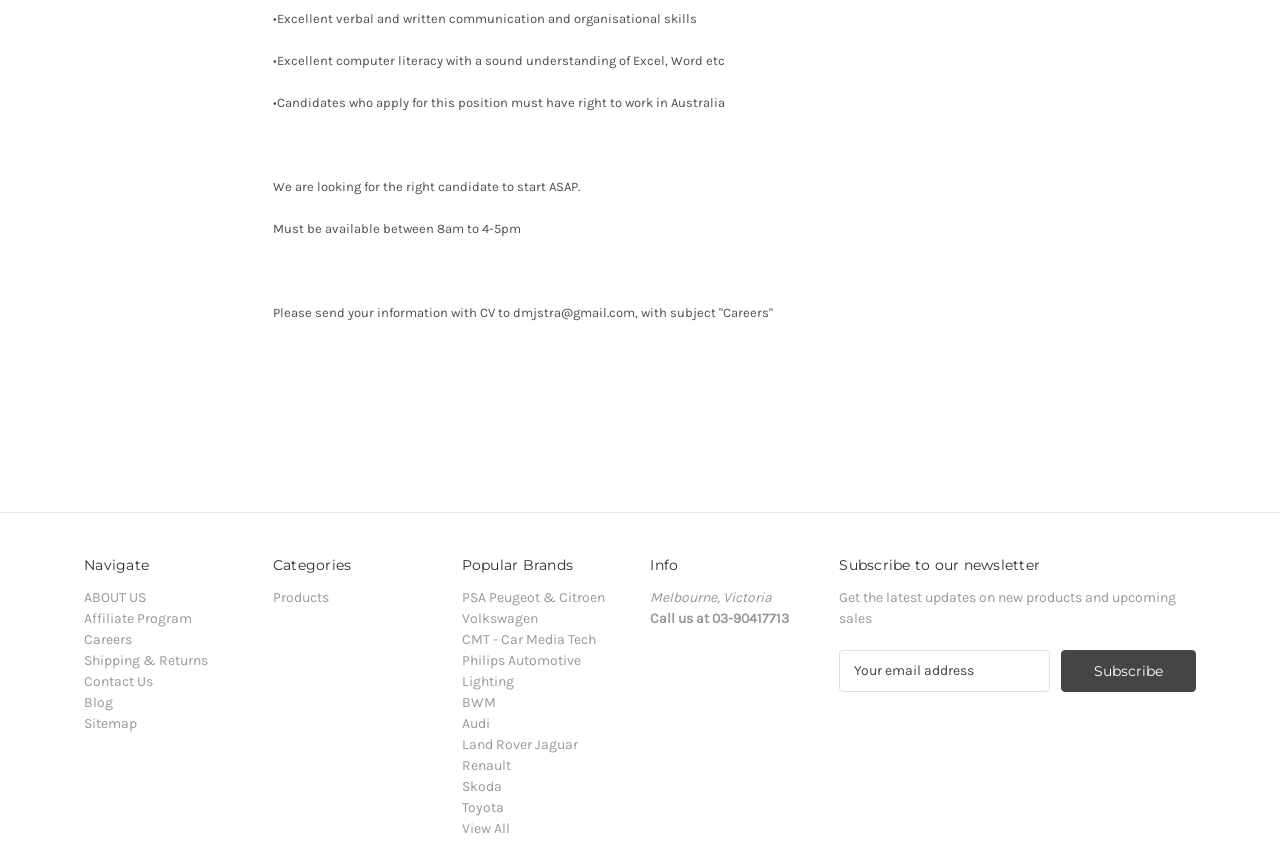Return the bounding box coordinates of the UI element that corresponds to this description: "ABOUT US". The coordinates must be given as four float numbers in the range of 0 and 1, [left, top, right, bottom].

[0.066, 0.69, 0.114, 0.71]